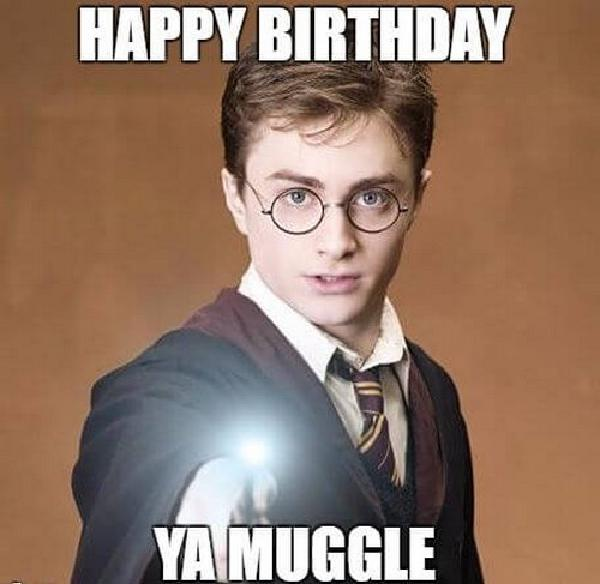Please answer the following question using a single word or phrase: 
What is the source of the burst of light in the image?

The wand